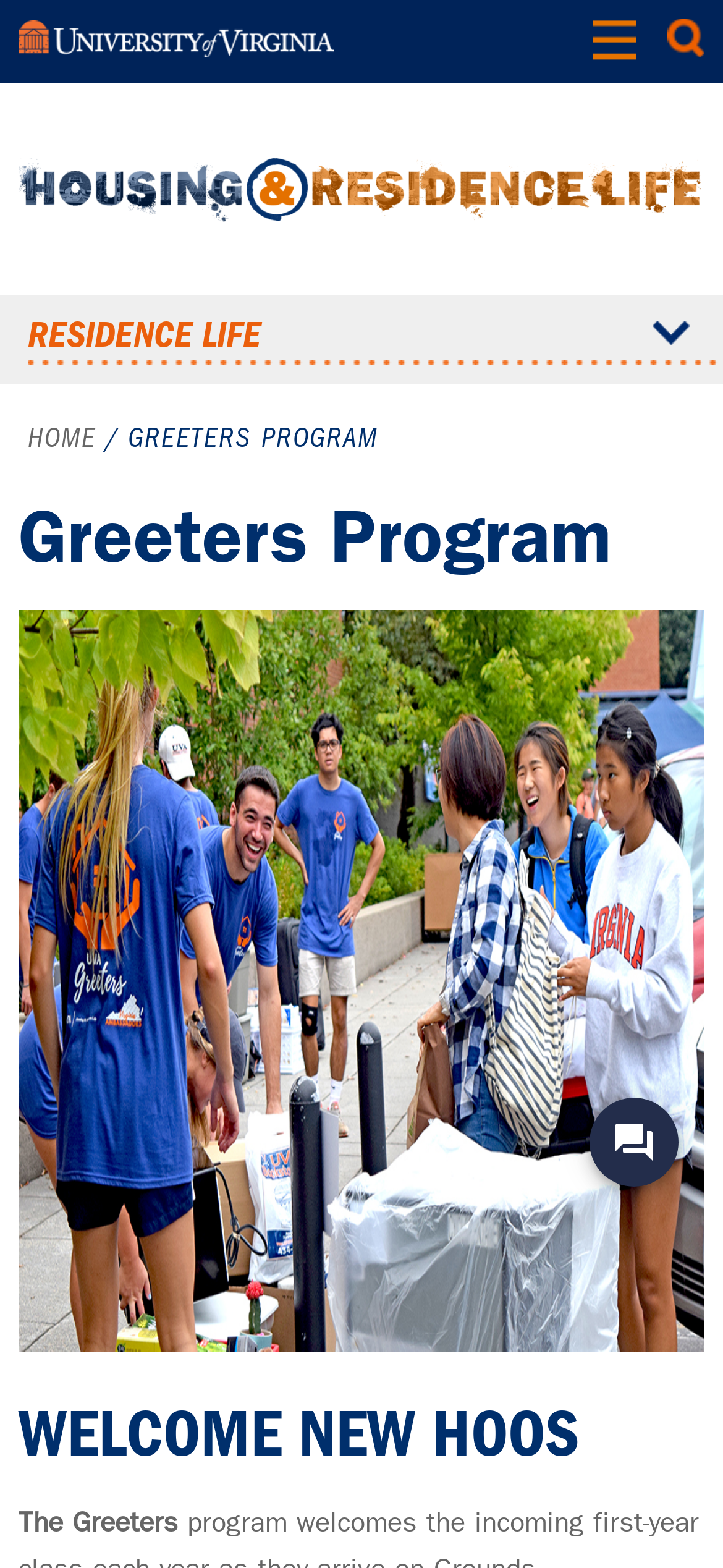Determine the bounding box coordinates for the clickable element to execute this instruction: "View Housing and Residence Life". Provide the coordinates as four float numbers between 0 and 1, i.e., [left, top, right, bottom].

[0.026, 0.125, 0.974, 0.146]